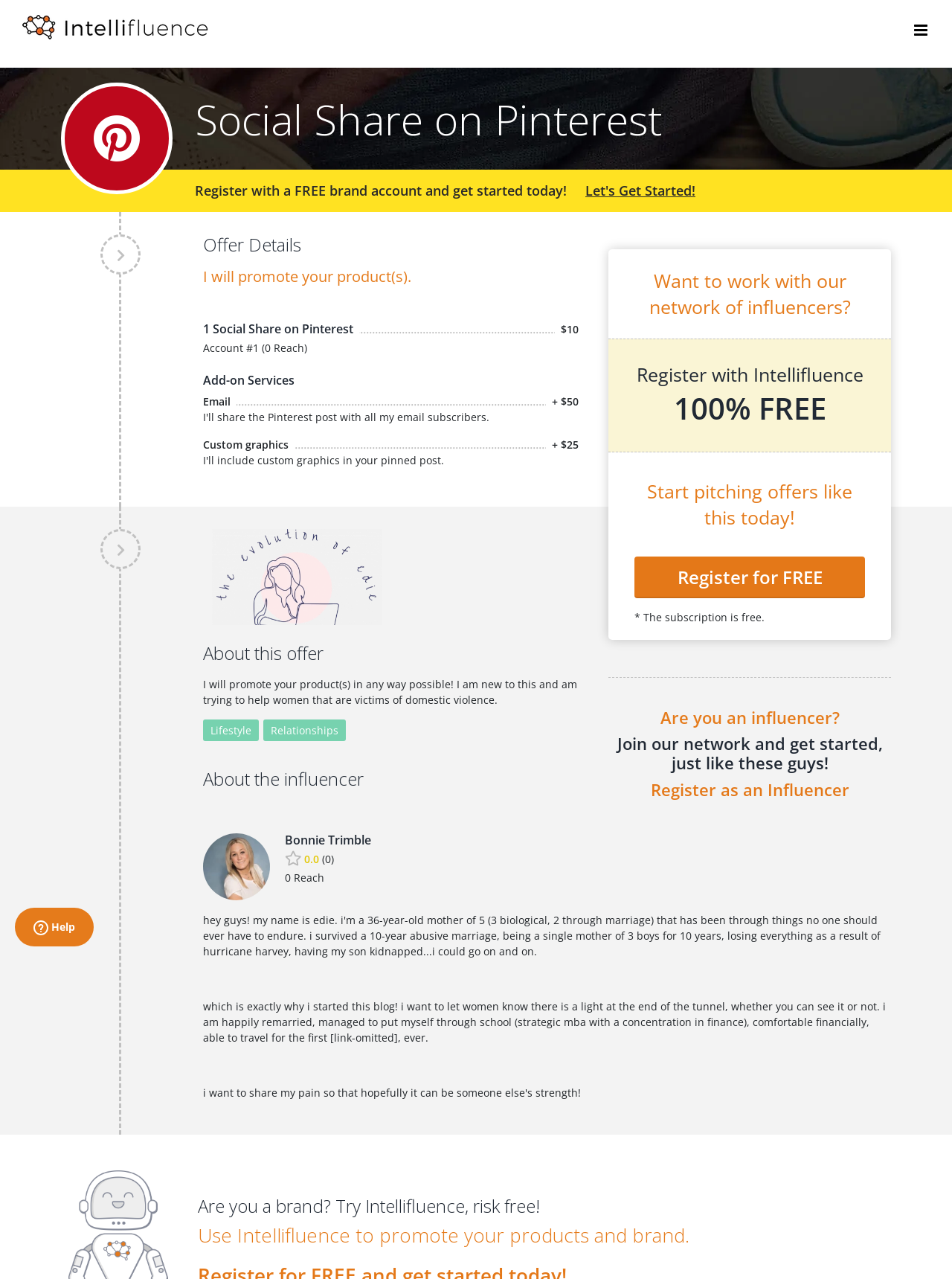Write a detailed summary of the webpage, including text, images, and layout.

The webpage appears to be a platform for influencers and brands to connect and collaborate. At the top left corner, there is an Intellifluence logo, and next to it, a toggle button to open a mobile menu. 

Below the logo, there is a heading that reads "Want to work with our network of influencers?" followed by a call-to-action button "Register for FREE". To the right of this section, there is another heading that says "Are you an influencer?" with a link to "Register as an Influencer".

The main content of the page is divided into several sections. The first section is about an offer, which includes details such as the title "I will promote your product(s).", a description of the offer, and the price "$10". There is also an image thumbnail and information about the influencer, including their name, Bonnie Trimble, and a star rating.

Below the offer details, there is a section for add-on services, which includes options like email and custom graphics with their respective prices. 

The next section is about the influencer, Bonnie Trimble, which includes a brief description of herself and her blog. 

At the bottom of the page, there is a call-to-action for brands to try Intellifluence risk-free, and a help button with a popup menu at the top right corner. There is also a "Go to Top" button at the bottom right corner.